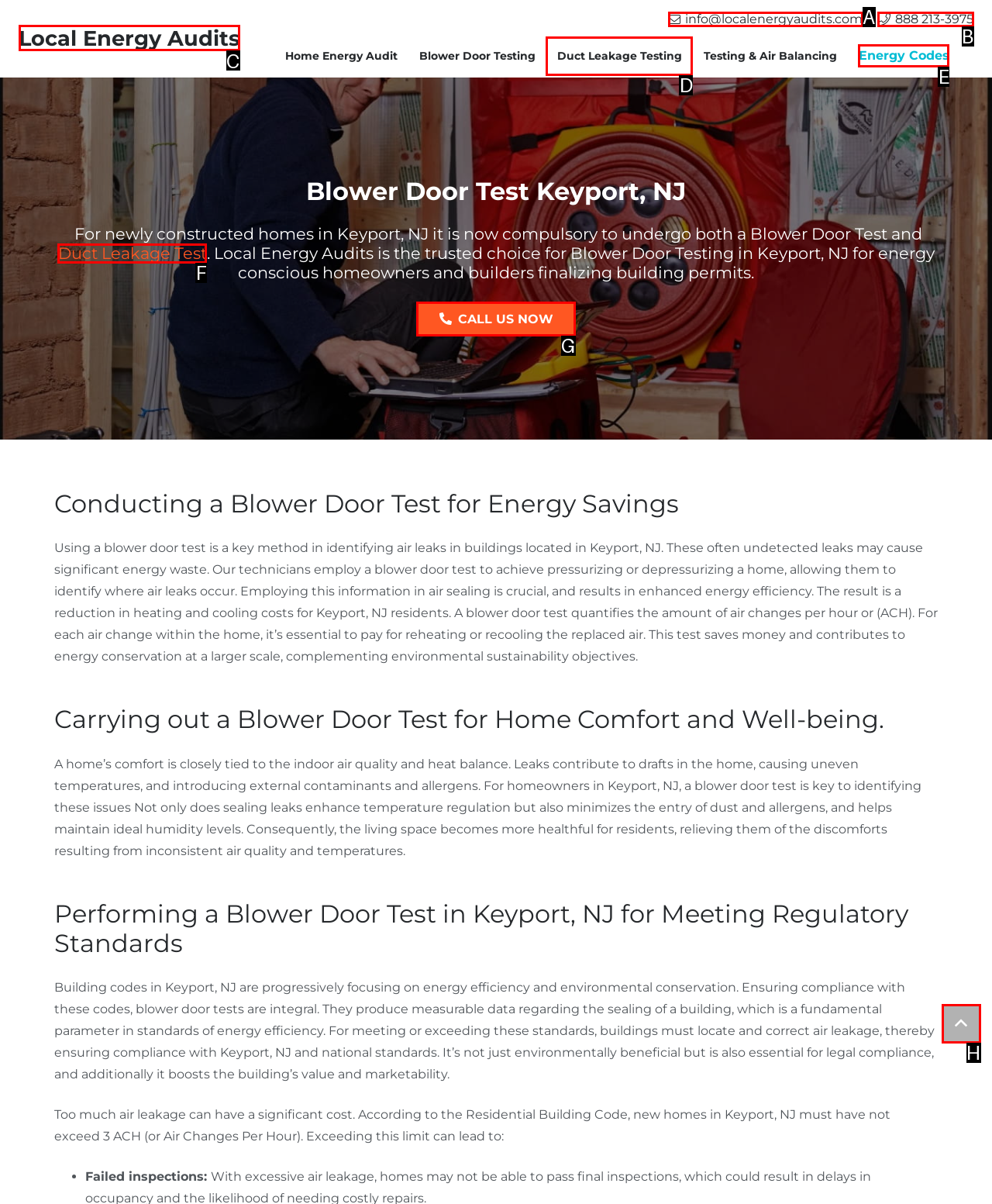To perform the task "Go to the PRODUCTS page", which UI element's letter should you select? Provide the letter directly.

None